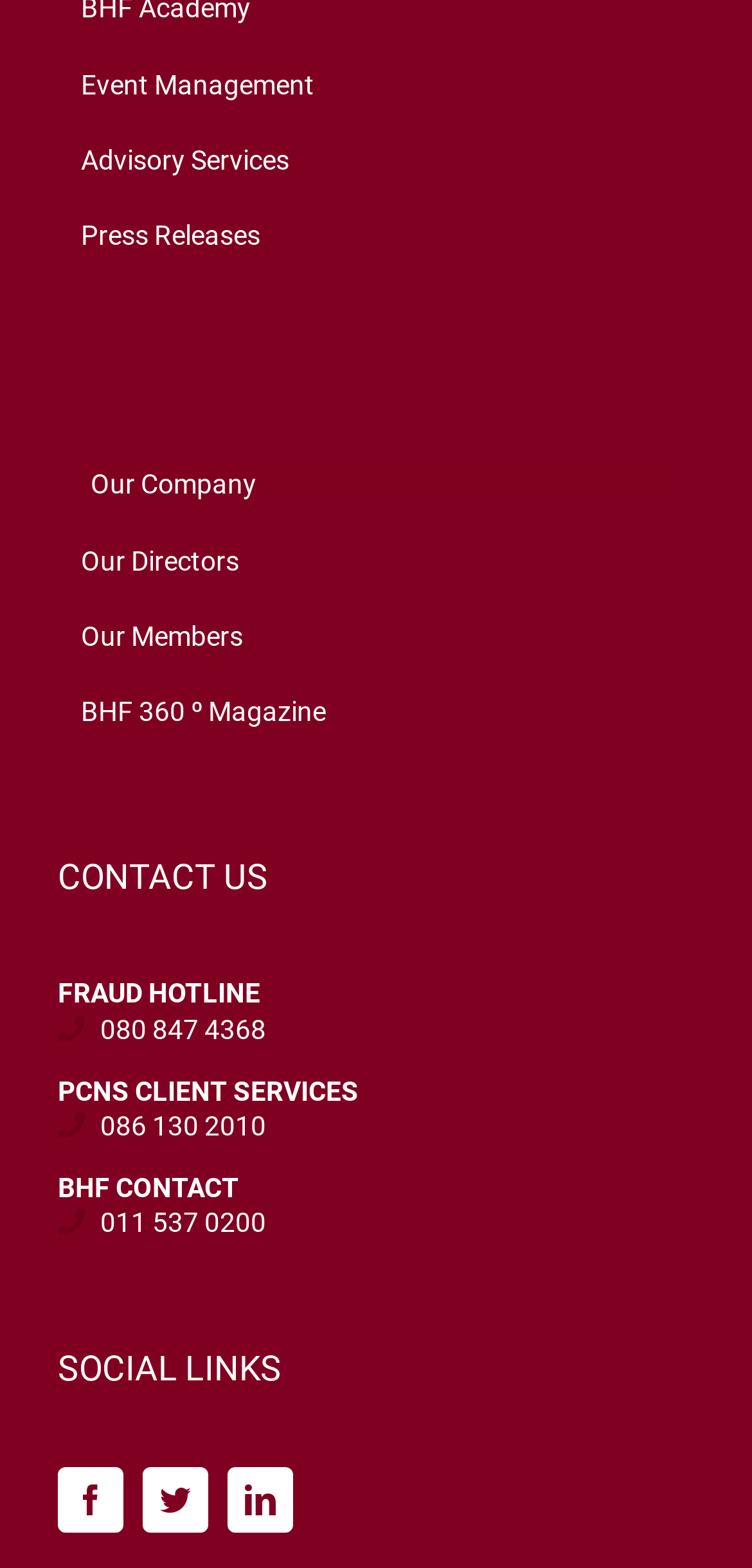Please identify the bounding box coordinates for the region that you need to click to follow this instruction: "Click Event Management".

[0.108, 0.042, 0.897, 0.065]